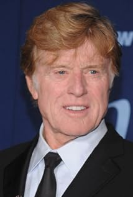Depict the image with a detailed narrative.

The image features Robert Redford, an iconic American actor, director, and producer, known for his significant contributions to the film industry over several decades. With his characteristic tousled blond hair and charming smile, Redford is captured in a formal setting, likely attending a film premiere or industry event. His attire—a sharp black suit with a tie—reflects his classic Hollywood style. The context surrounding this image highlights his recent work, particularly his film "The Old Man & the Gun," which has been noted as a poignant reflection on his illustrious career in cinema. This image not only represents Redford's legacy but also his enduring influence as a beloved figure in the film community.